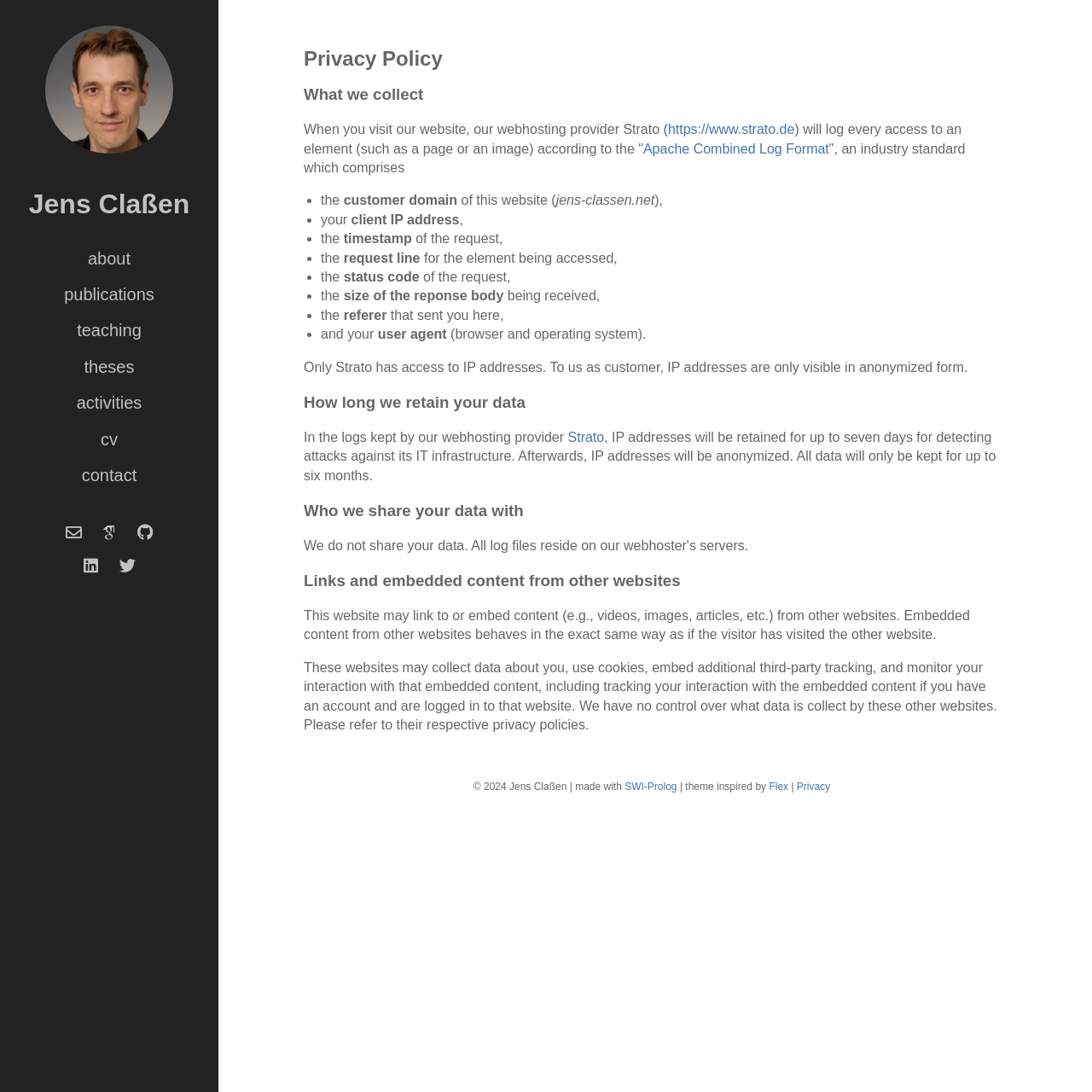Please identify the coordinates of the bounding box that should be clicked to fulfill this instruction: "visit the Strato website".

[0.612, 0.112, 0.728, 0.125]